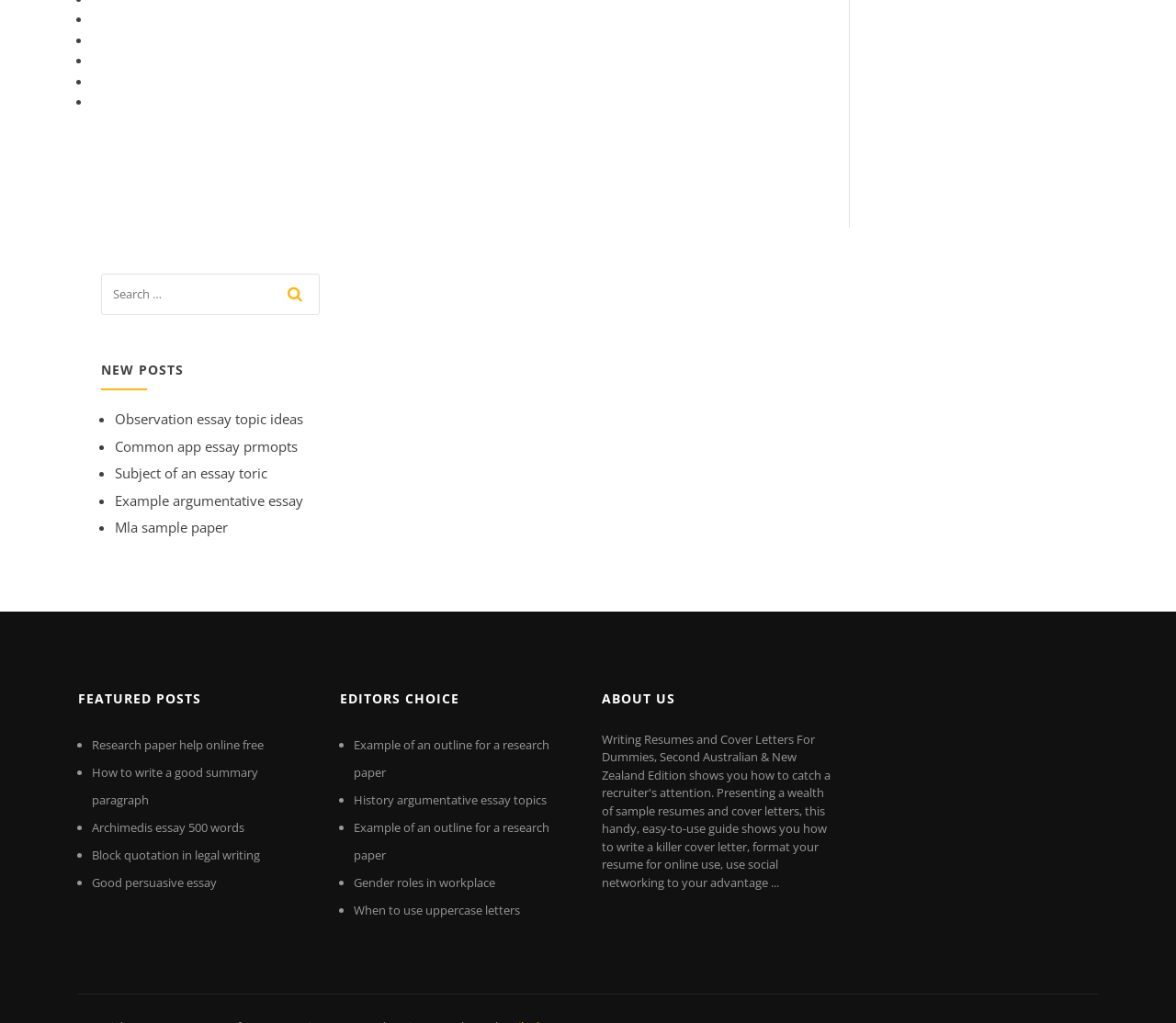Given the element description: "Block quotation in legal writing", predict the bounding box coordinates of the UI element it refers to, using four float numbers between 0 and 1, i.e., [left, top, right, bottom].

[0.078, 0.827, 0.221, 0.844]